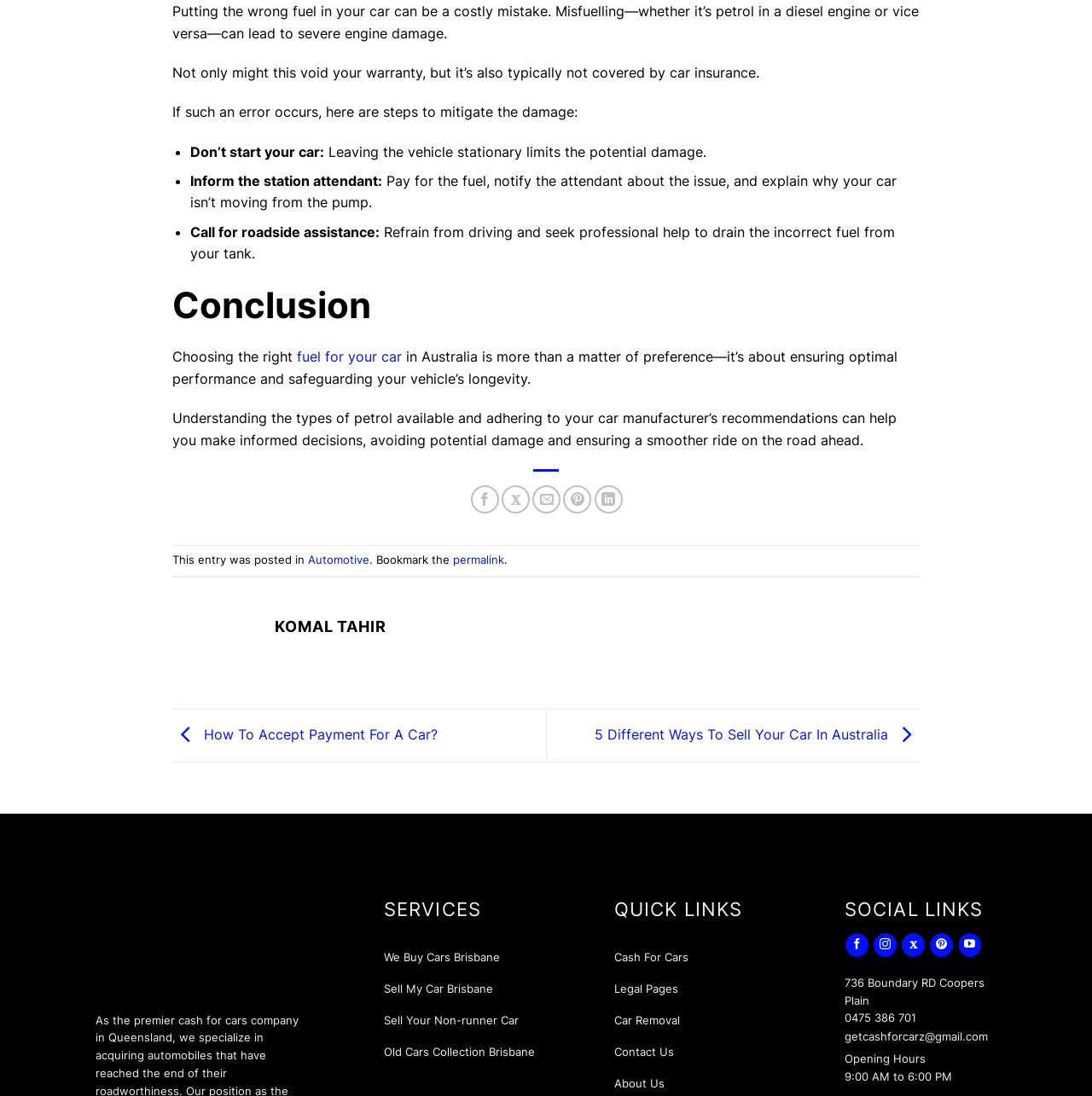What are the social media platforms where Get Cash For Cars can be followed?
Using the image as a reference, deliver a detailed and thorough answer to the question.

The webpage provides links to follow Get Cash For Cars on various social media platforms, including Facebook, Instagram, Twitter, Pinterest, and YouTube, which are listed under the SOCIAL LINKS section.